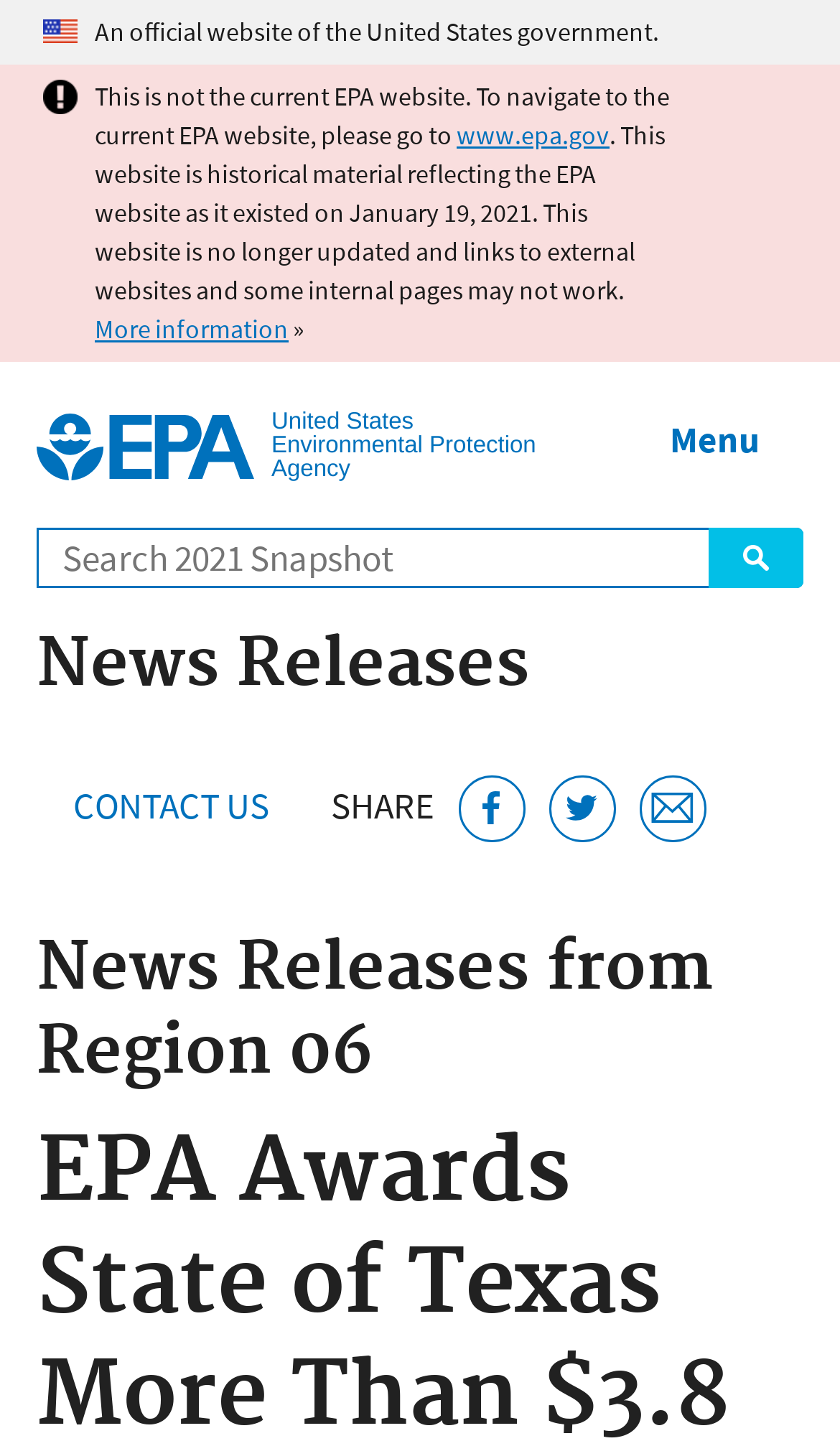Please provide a comprehensive answer to the question below using the information from the image: What is the purpose of the search function?

The search function is provided in the top-right corner of the webpage, allowing users to search for specific content within the website.